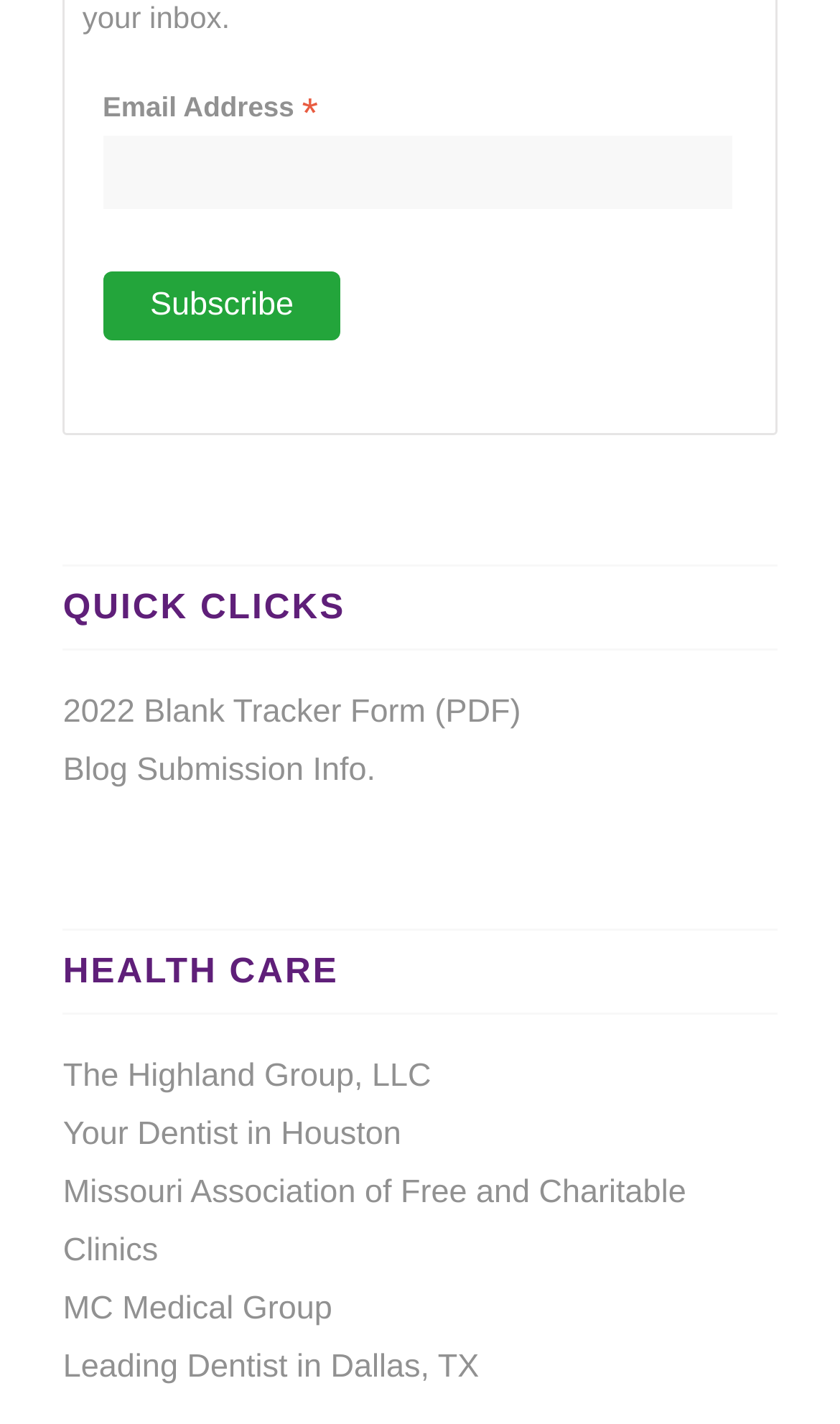Please provide a comprehensive answer to the question based on the screenshot: What is the first link under the 'QUICK CLICKS' heading?

The first link under the 'QUICK CLICKS' heading is '2022 Blank Tracker Form (PDF)', which suggests that it is a downloadable resource or a form that can be accessed quickly.